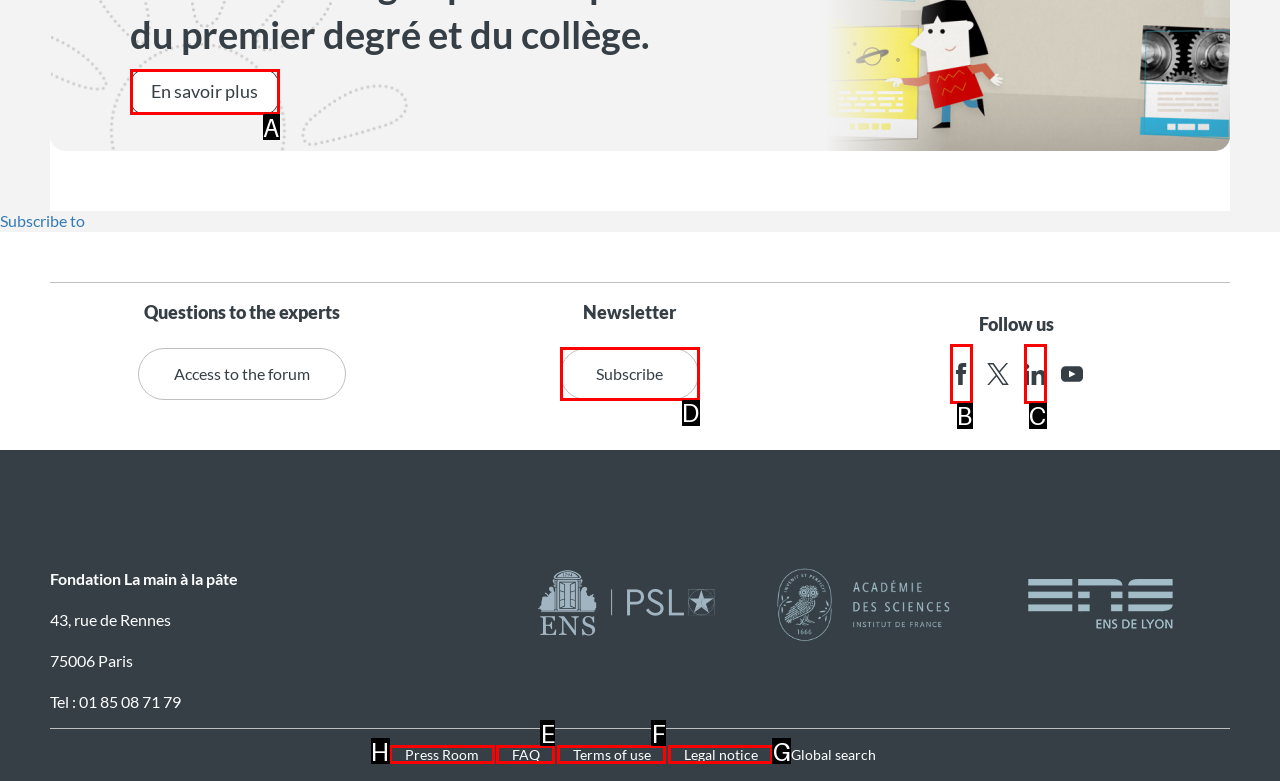Which letter corresponds to the correct option to complete the task: Go to the press room?
Answer with the letter of the chosen UI element.

H